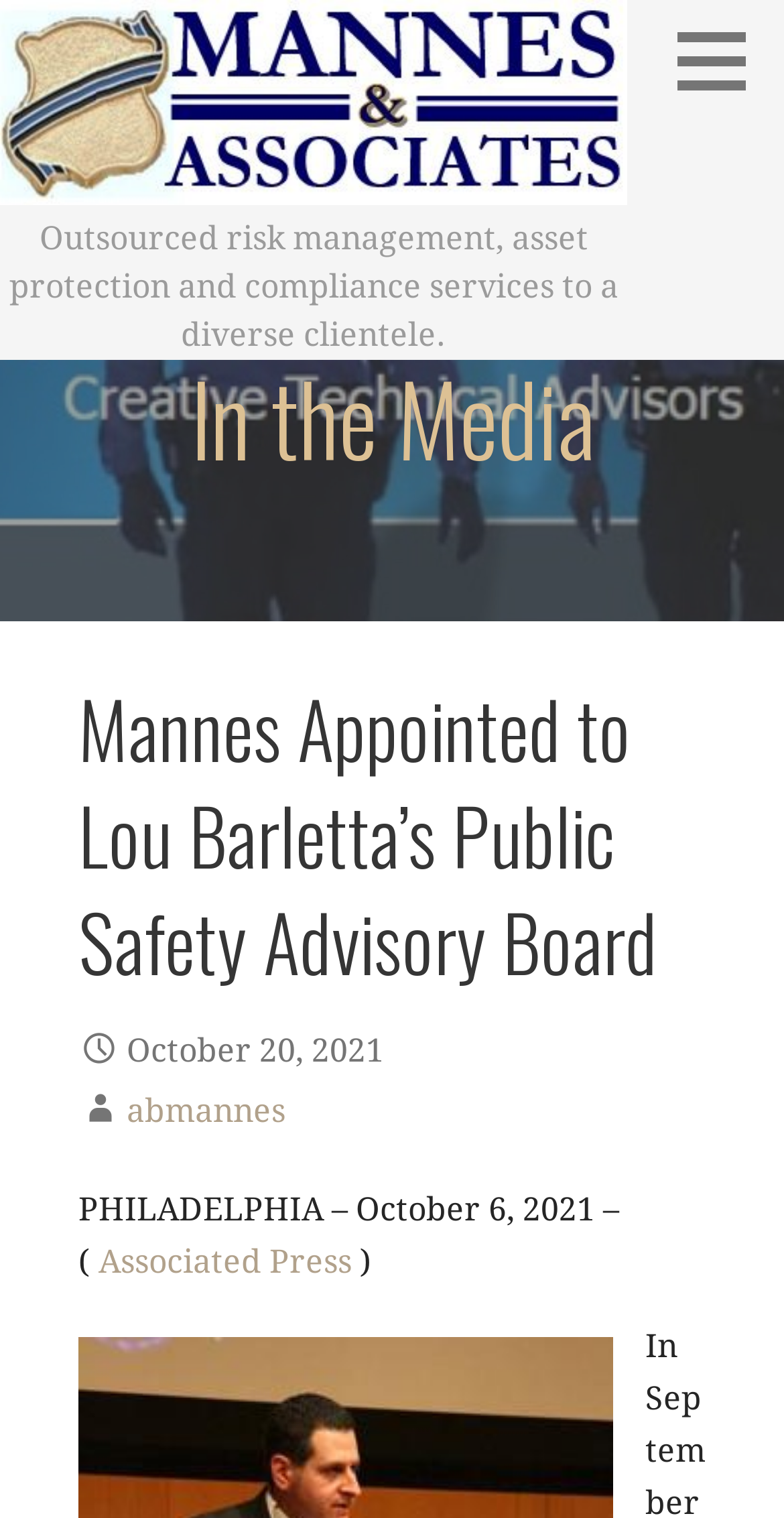Please answer the following question using a single word or phrase: 
What is the name of the expert in compliance and public safety?

A. Benjamin Mannes